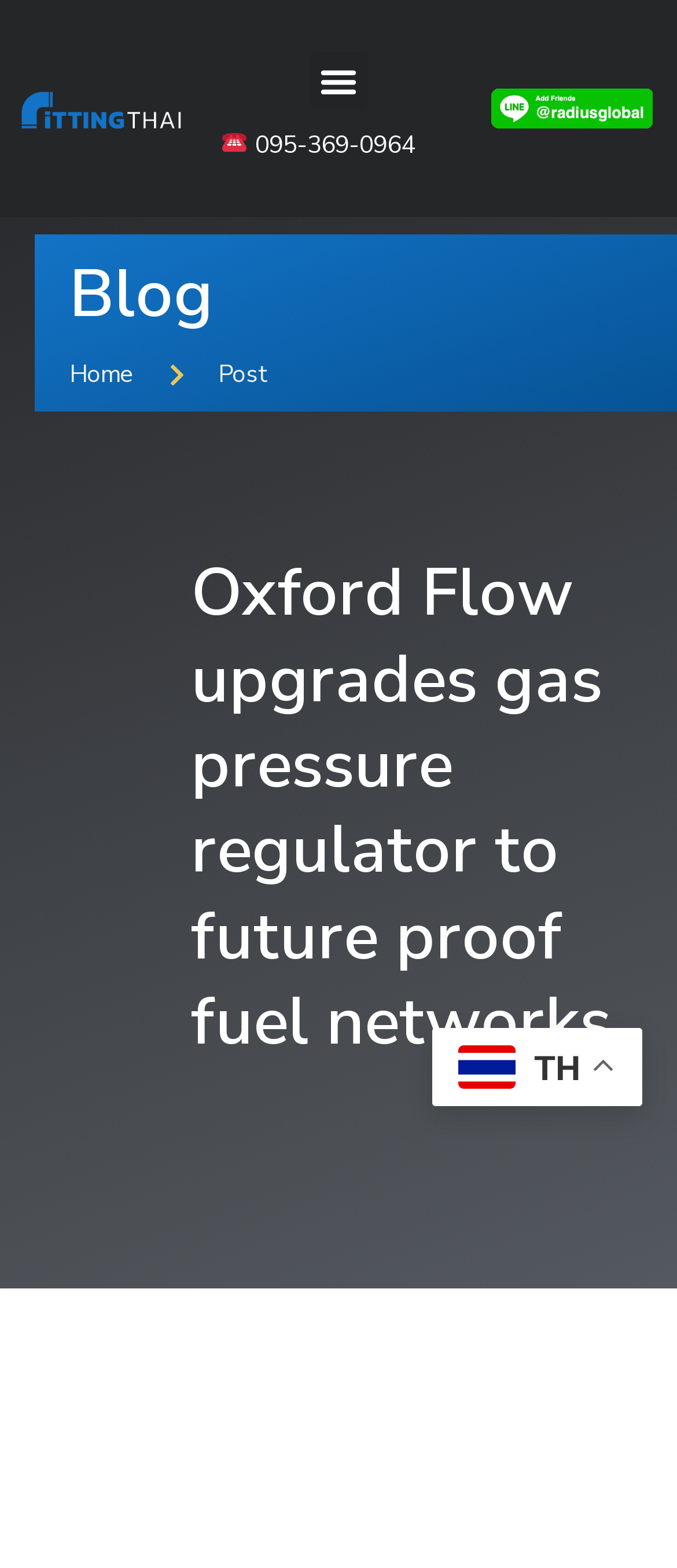Determine the bounding box for the described HTML element: "WordPress". Ensure the coordinates are four float numbers between 0 and 1 in the format [left, top, right, bottom].

None